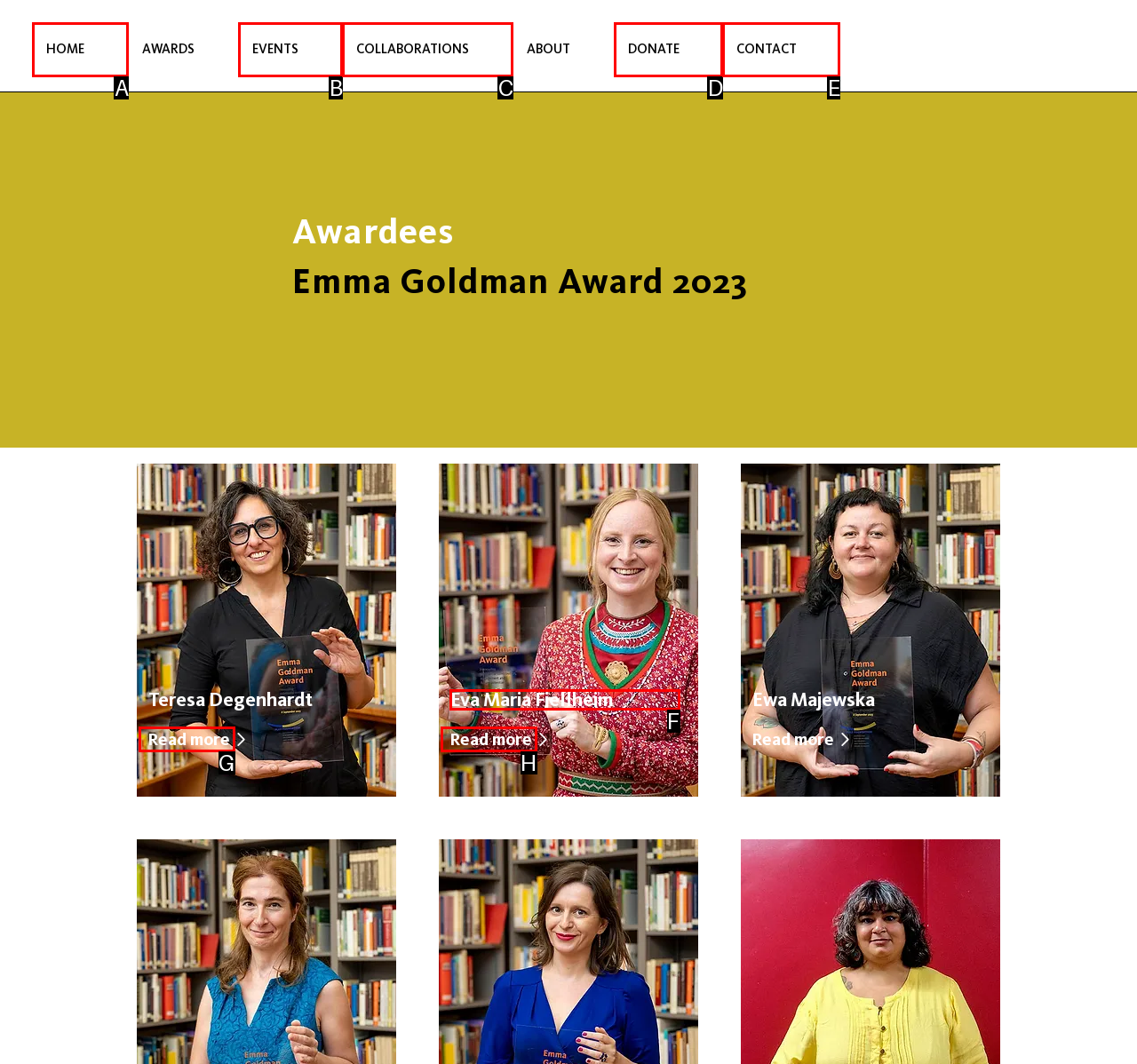Indicate the letter of the UI element that should be clicked to accomplish the task: View Eva Maria Fjellheim's profile. Answer with the letter only.

F